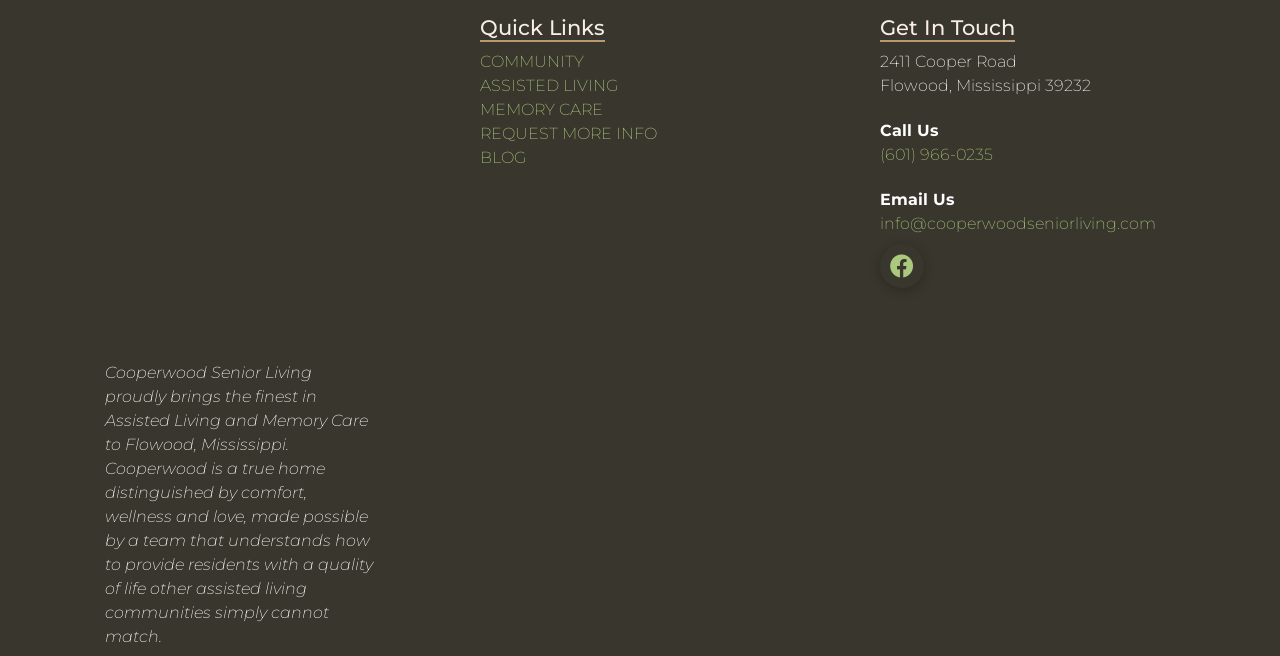Use a single word or phrase to answer the question: 
What types of care are offered by Cooperwood?

Assisted Living and Memory Care